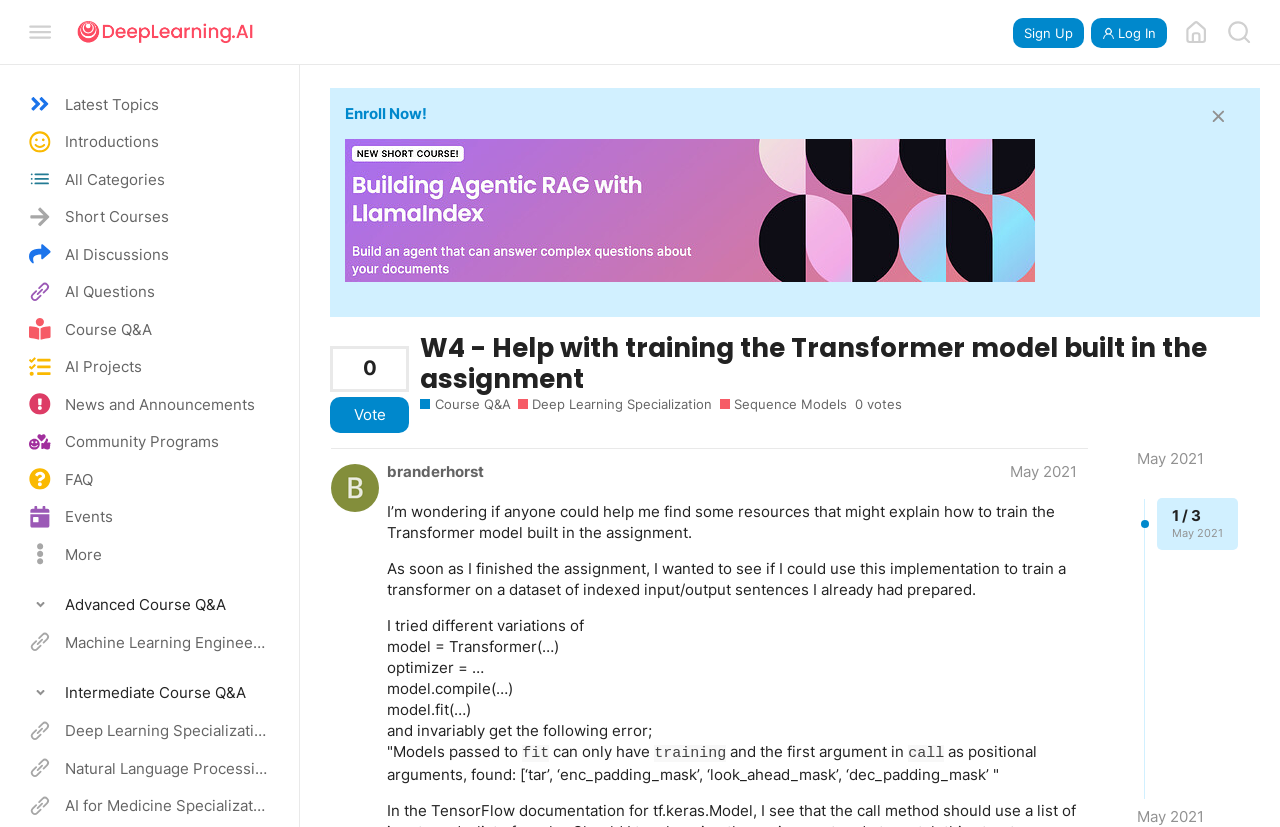Please determine the bounding box coordinates of the element's region to click for the following instruction: "View the 'AI for Medicine Specialization' course".

[0.0, 0.951, 0.235, 0.997]